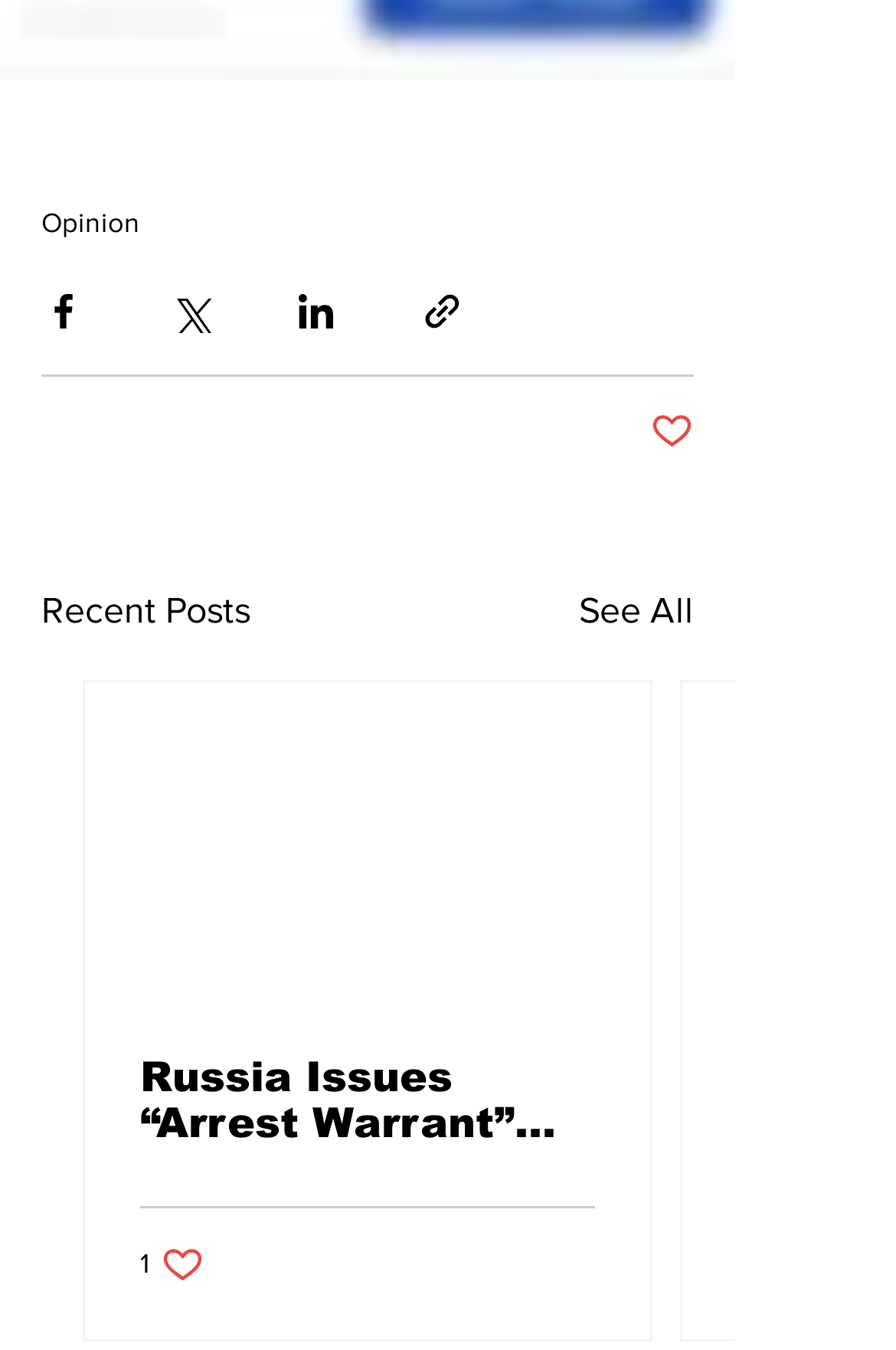Find the bounding box coordinates of the element you need to click on to perform this action: 'Click the Legrandcare link'. The coordinates should be represented by four float values between 0 and 1, in the format [left, top, right, bottom].

None